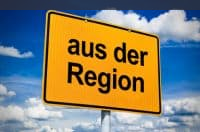Give a one-word or one-phrase response to the question: 
What type of service is being emphasized?

Locksmith services